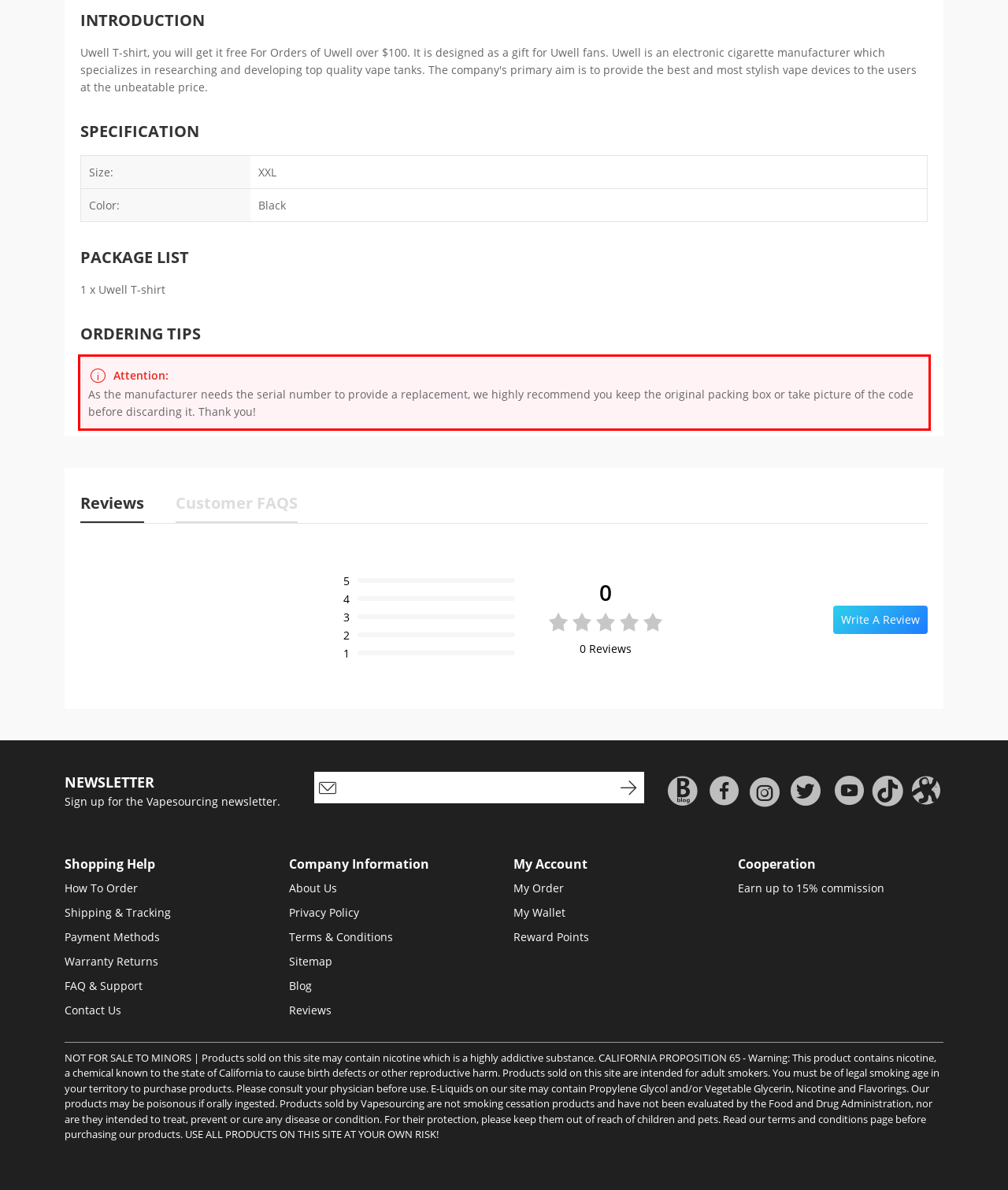You are provided with a screenshot of a webpage containing a red bounding box. Please extract the text enclosed by this red bounding box.

Attention: As the manufacturer needs the serial number to provide a replacement, we highly recommend you keep the original packing box or take picture of the code before discarding it. Thank you!